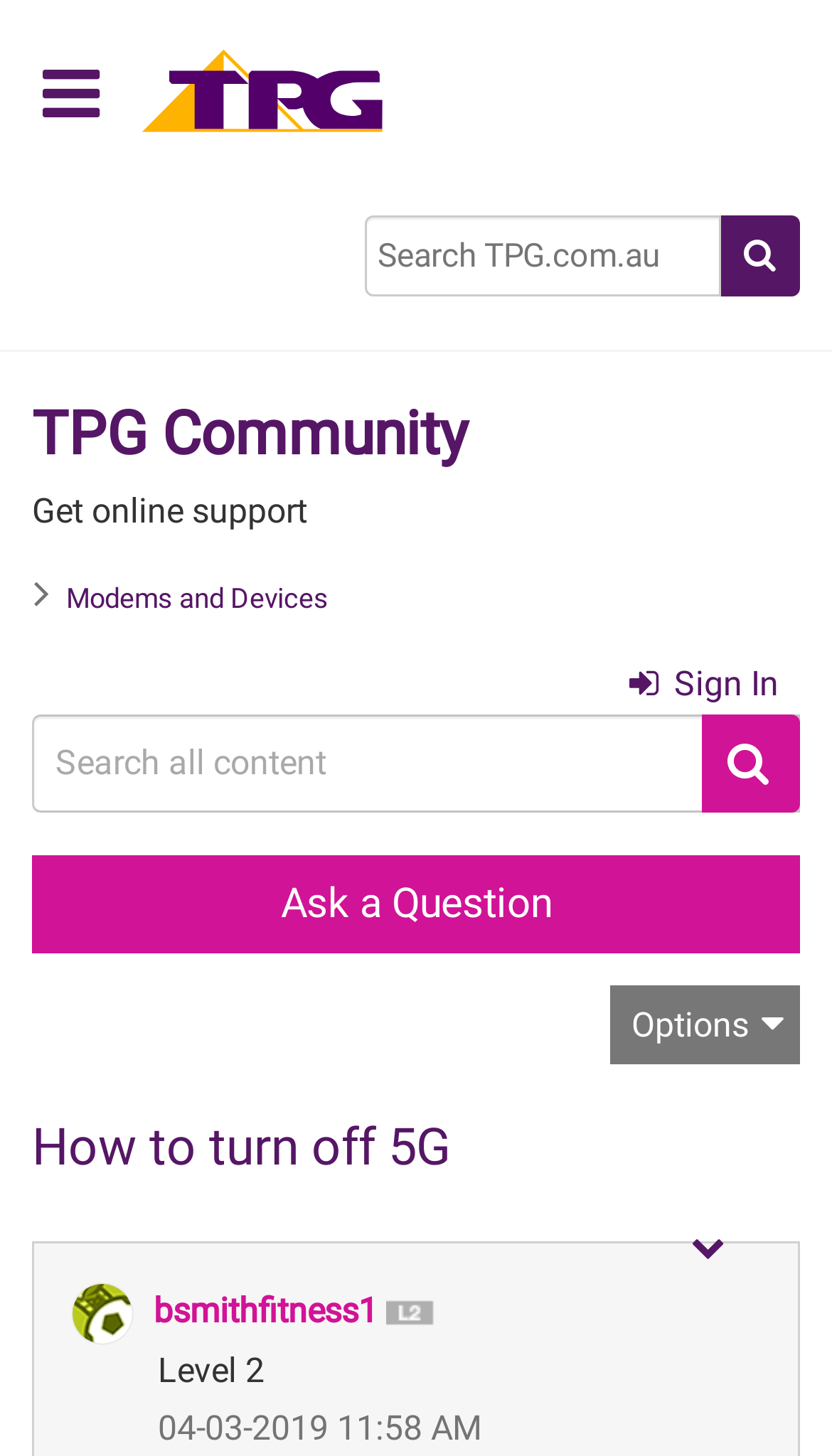What is the level of the user who posted the question? Analyze the screenshot and reply with just one word or a short phrase.

Level 2